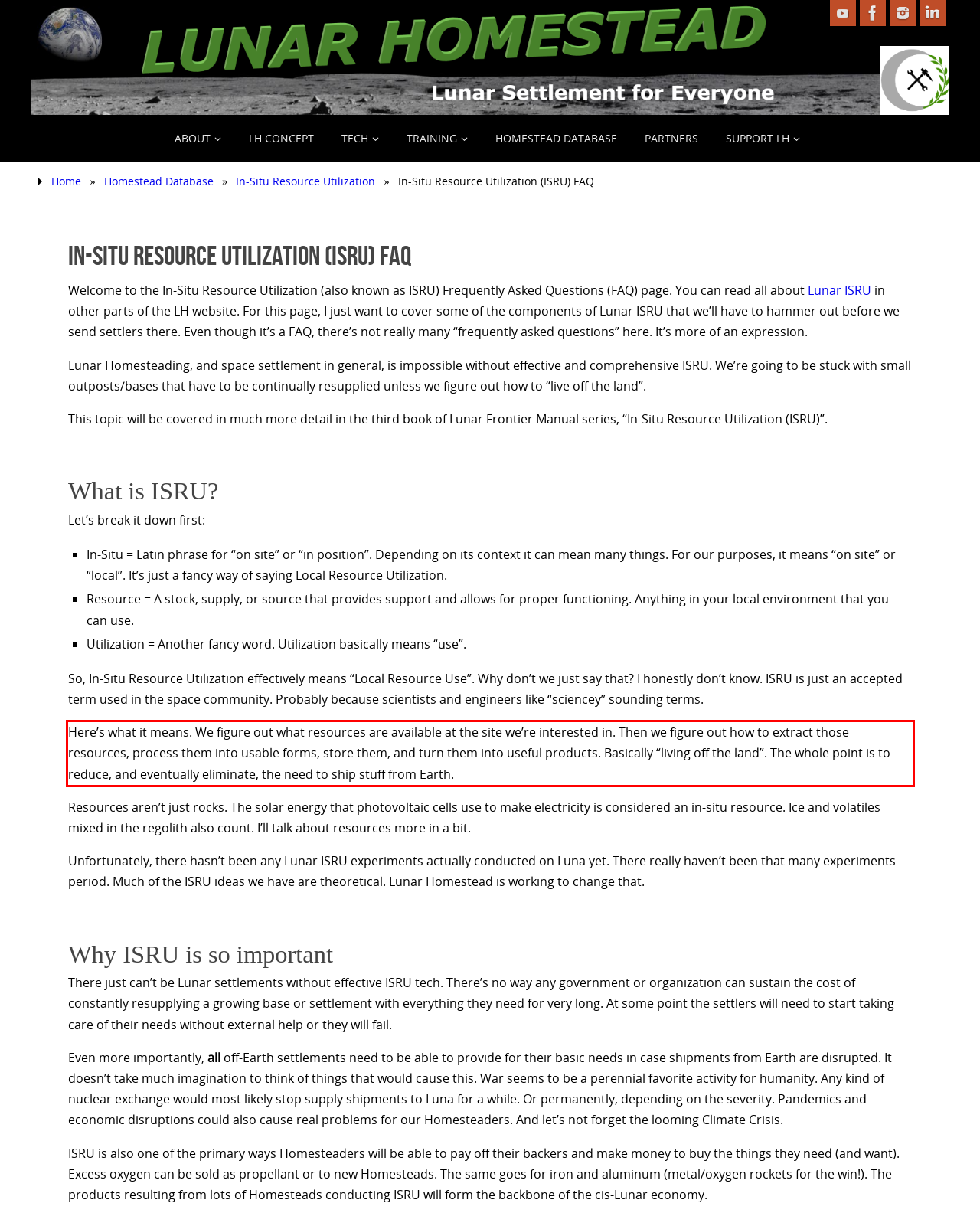The screenshot provided shows a webpage with a red bounding box. Apply OCR to the text within this red bounding box and provide the extracted content.

Here’s what it means. We figure out what resources are available at the site we’re interested in. Then we figure out how to extract those resources, process them into usable forms, store them, and turn them into useful products. Basically “living off the land”. The whole point is to reduce, and eventually eliminate, the need to ship stuff from Earth.